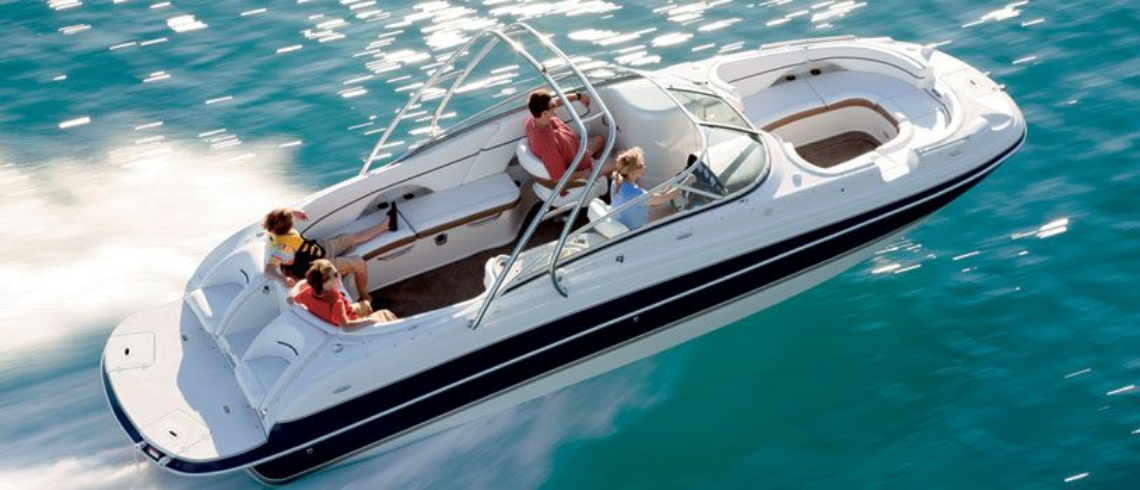Reply to the question below using a single word or brief phrase:
What is the woman at the helm wearing?

Blue top